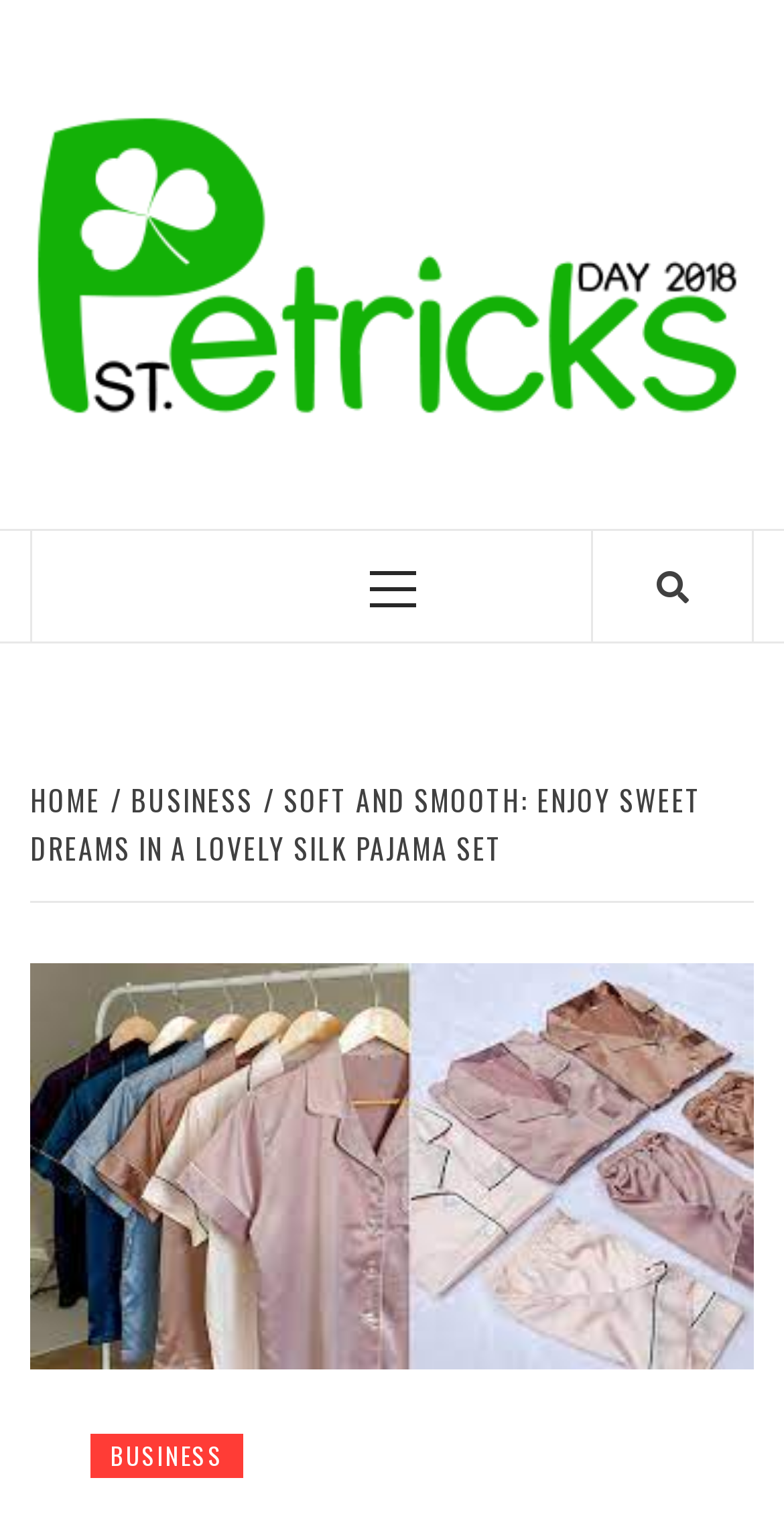Respond to the question below with a single word or phrase: What is the theme of the current article?

St. Patrick's Day